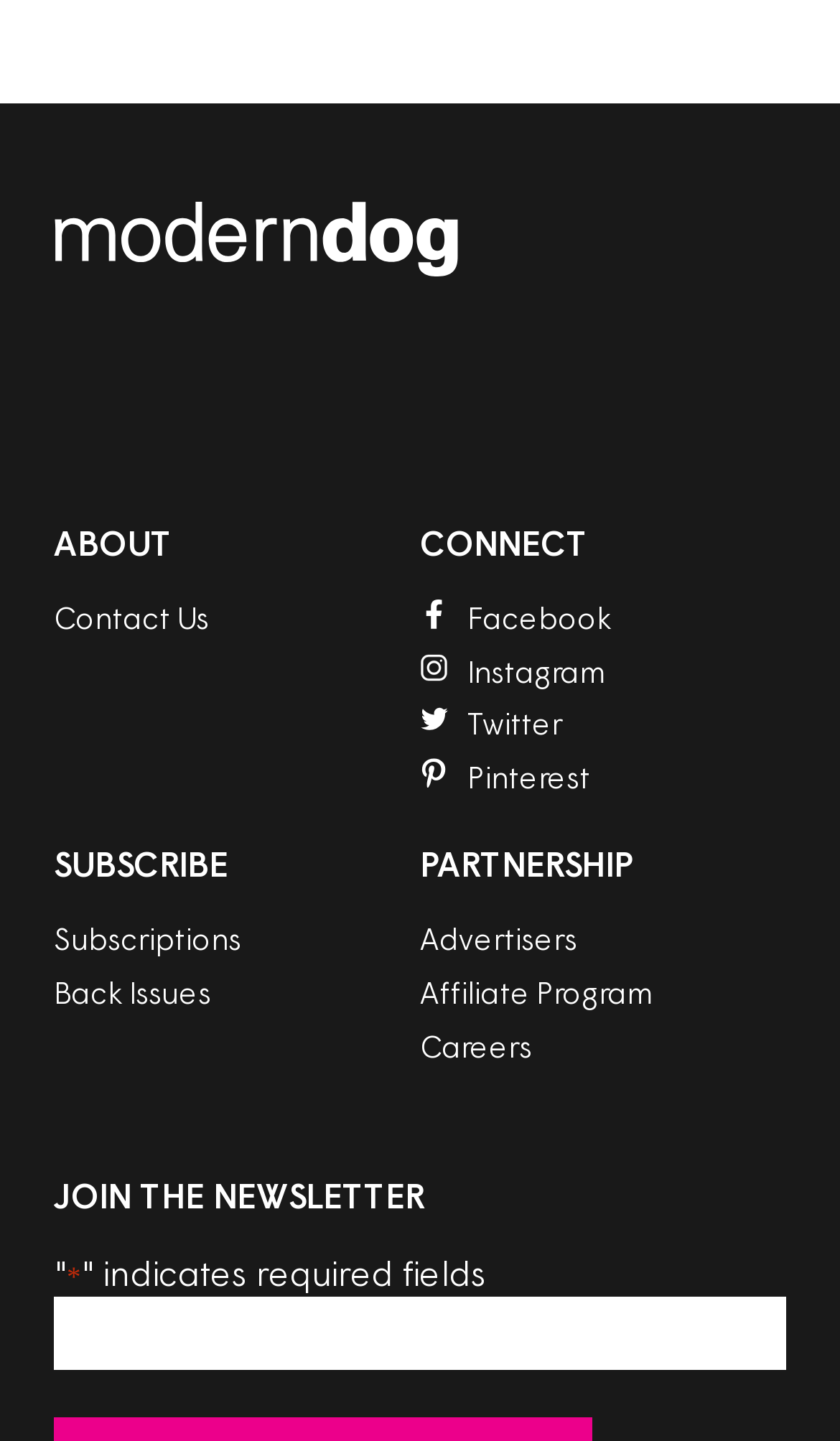Please identify the coordinates of the bounding box for the clickable region that will accomplish this instruction: "Contact Us".

[0.064, 0.415, 0.249, 0.441]